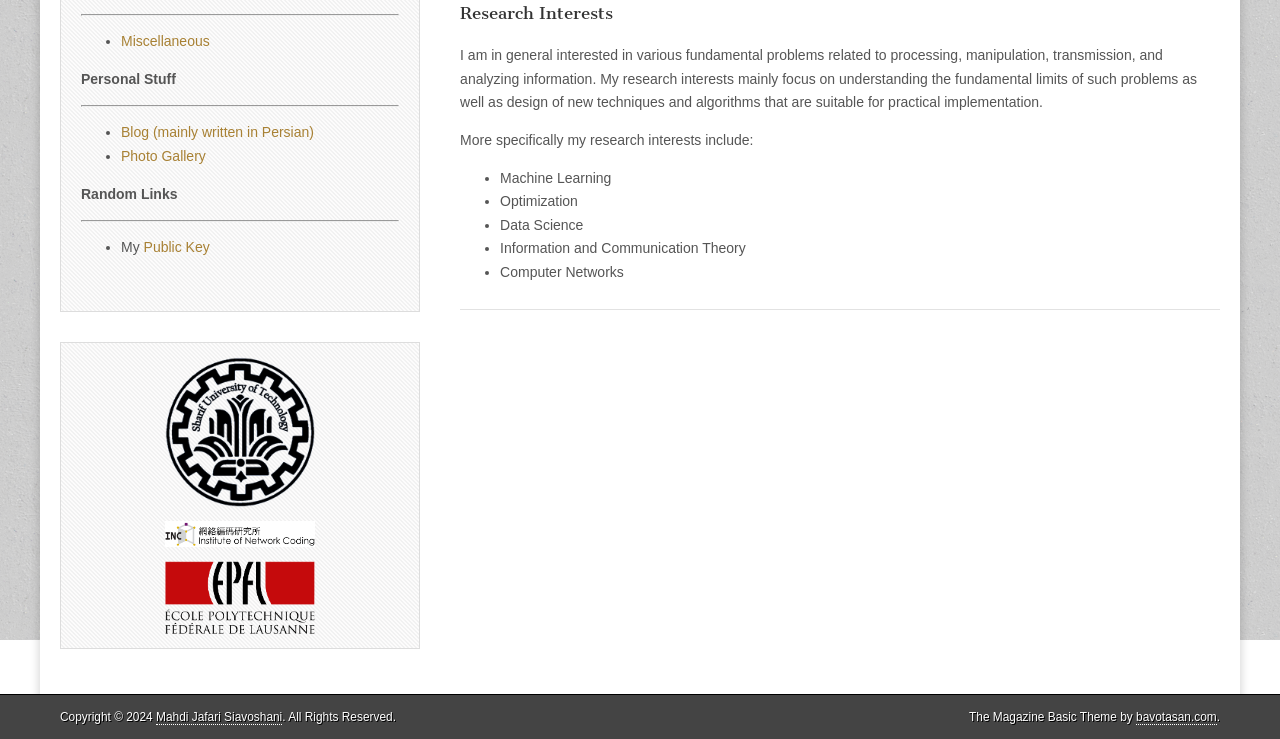Determine the bounding box for the described UI element: "Miscellaneous".

[0.095, 0.045, 0.164, 0.066]